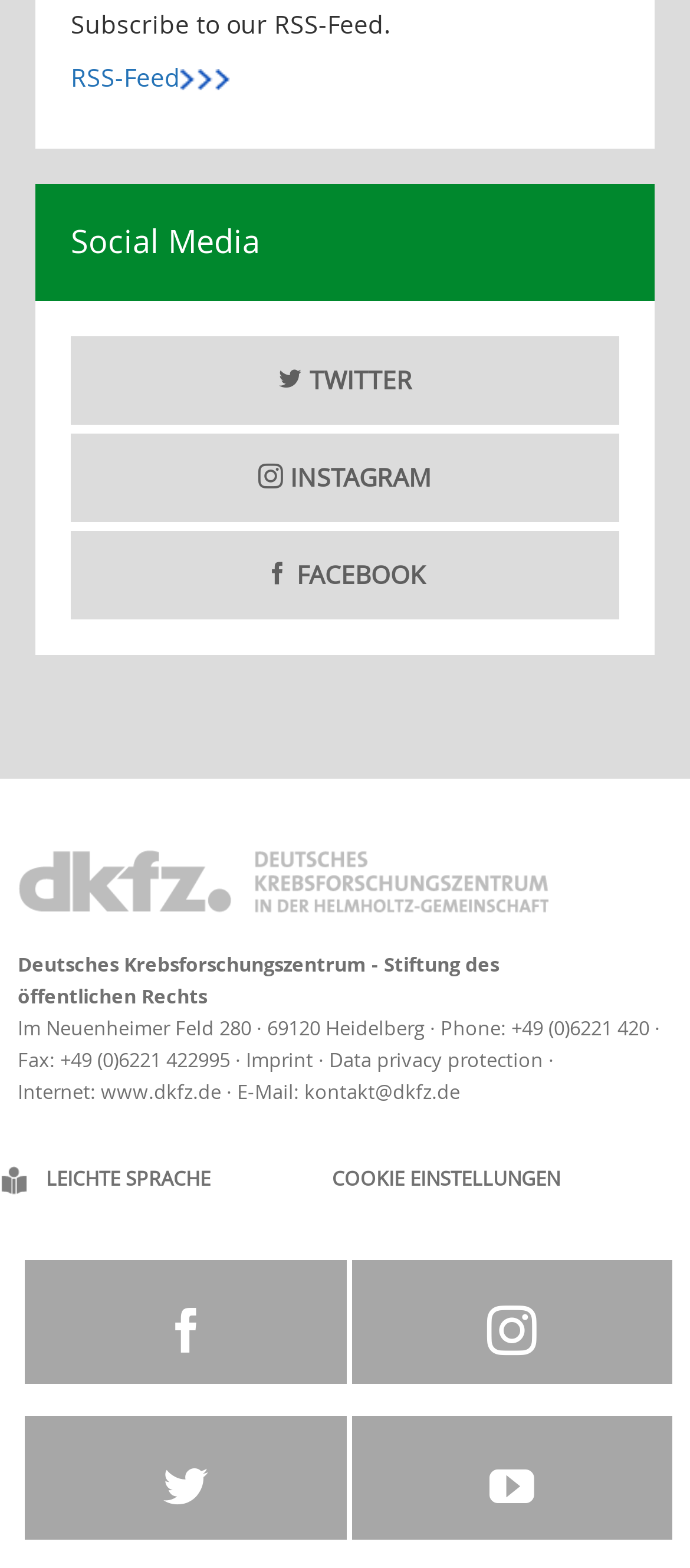Reply to the question with a brief word or phrase: What is the website URL of the organization?

www.dkfz.de